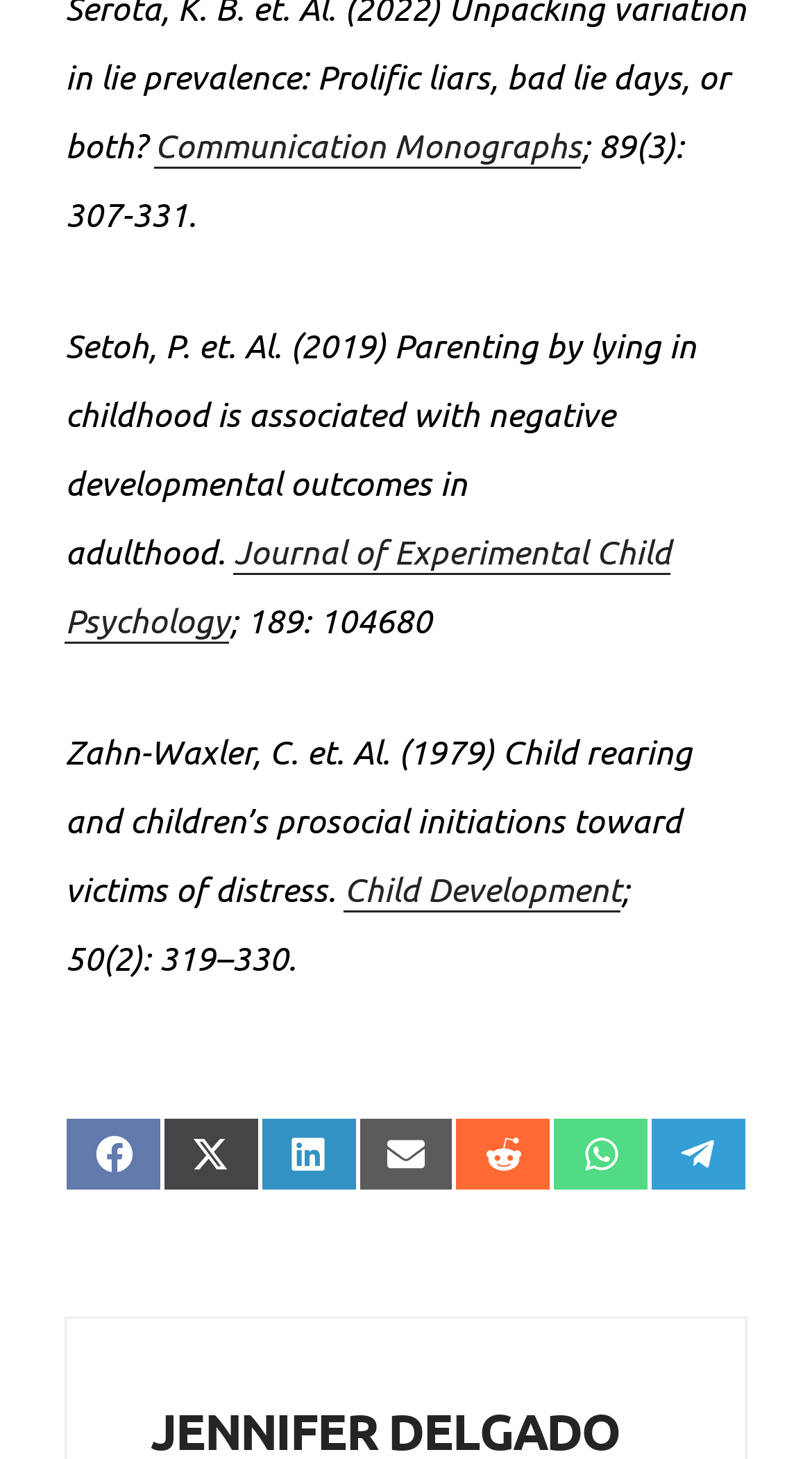Determine the bounding box coordinates of the region to click in order to accomplish the following instruction: "Share on Facebook". Provide the coordinates as four float numbers between 0 and 1, specifically [left, top, right, bottom].

[0.08, 0.765, 0.2, 0.816]